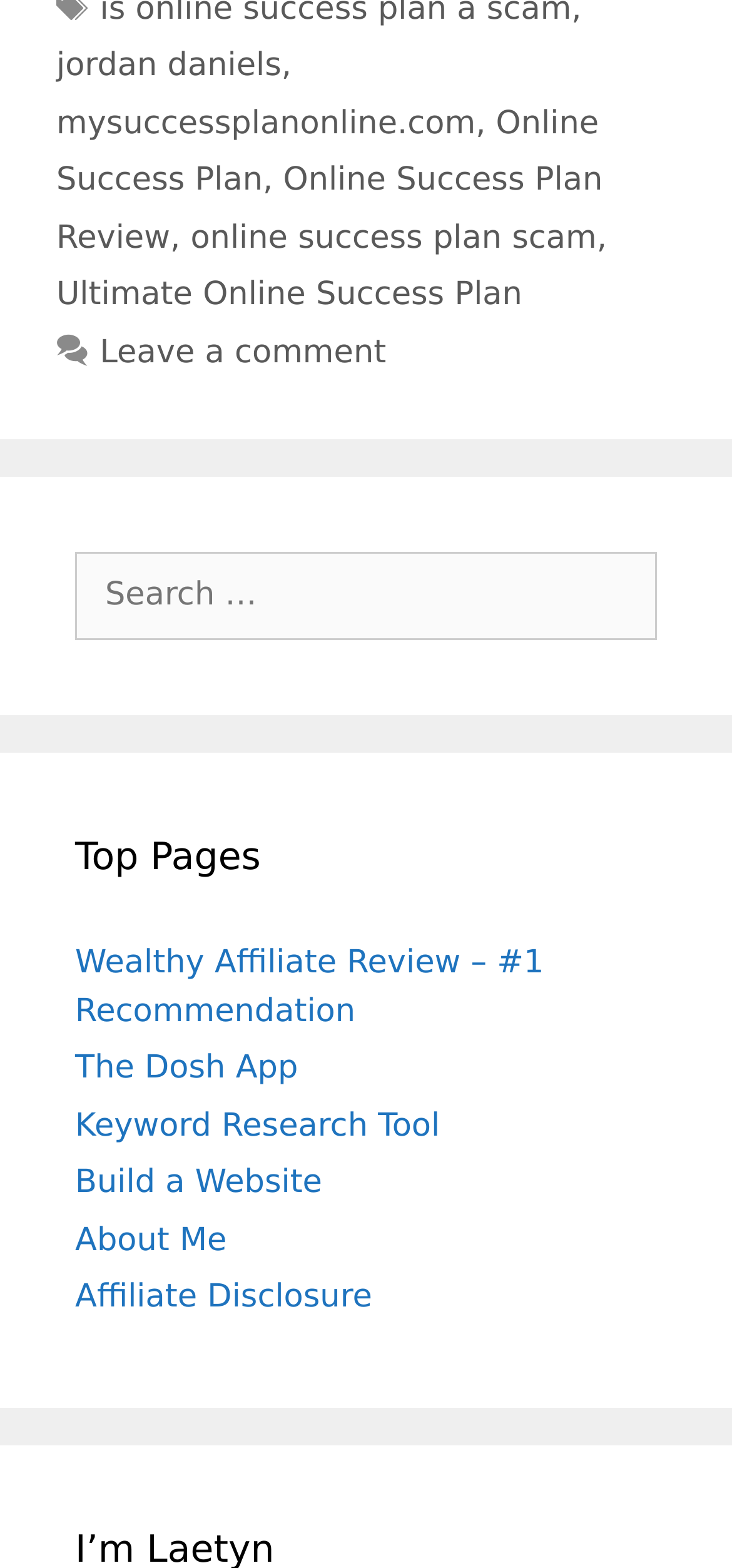Please give a one-word or short phrase response to the following question: 
What is the purpose of the search box?

To search the website